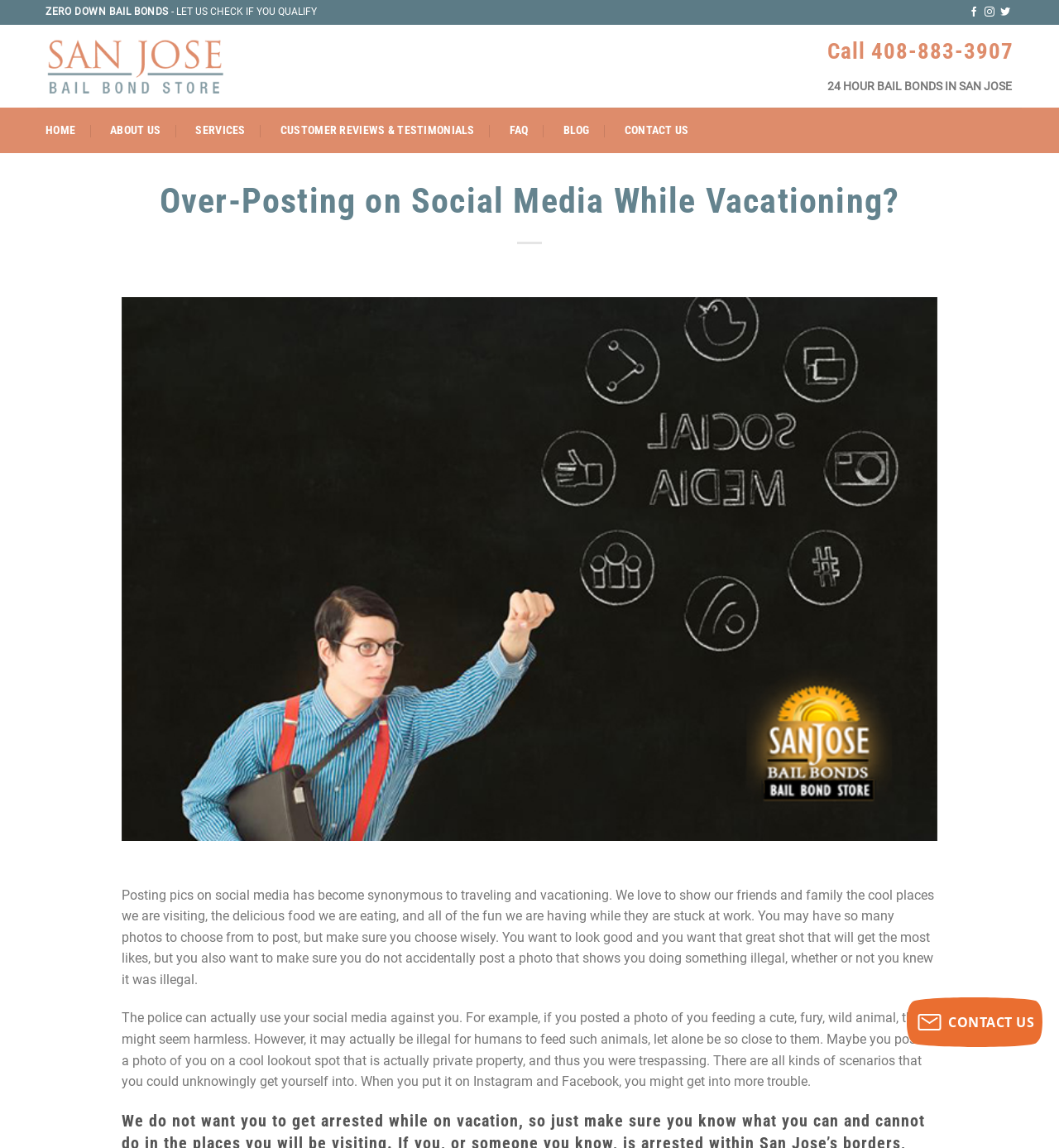Find the bounding box of the UI element described as: "About Us". The bounding box coordinates should be given as four float values between 0 and 1, i.e., [left, top, right, bottom].

[0.104, 0.101, 0.152, 0.127]